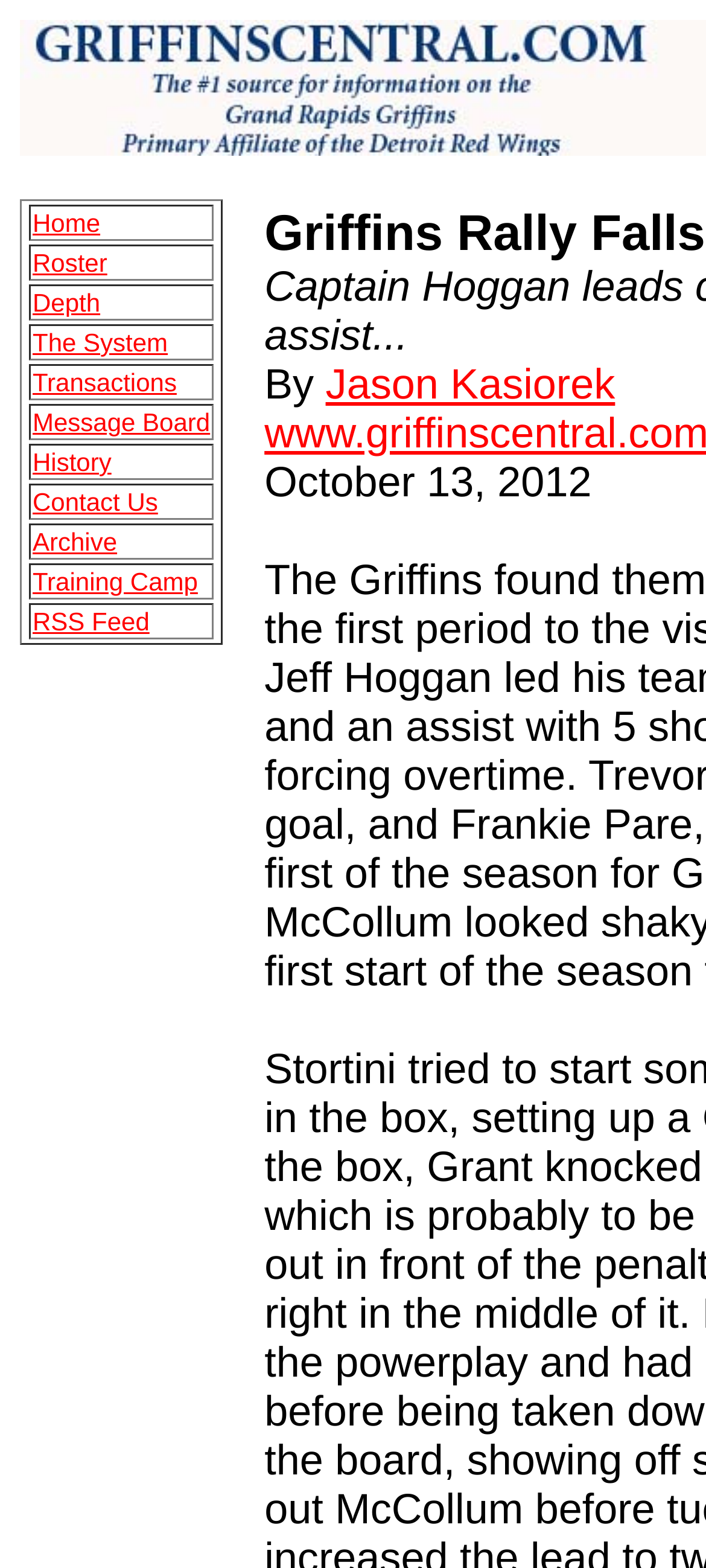Provide the bounding box coordinates for the UI element that is described by this text: "Archive". The coordinates should be in the form of four float numbers between 0 and 1: [left, top, right, bottom].

[0.046, 0.336, 0.166, 0.355]